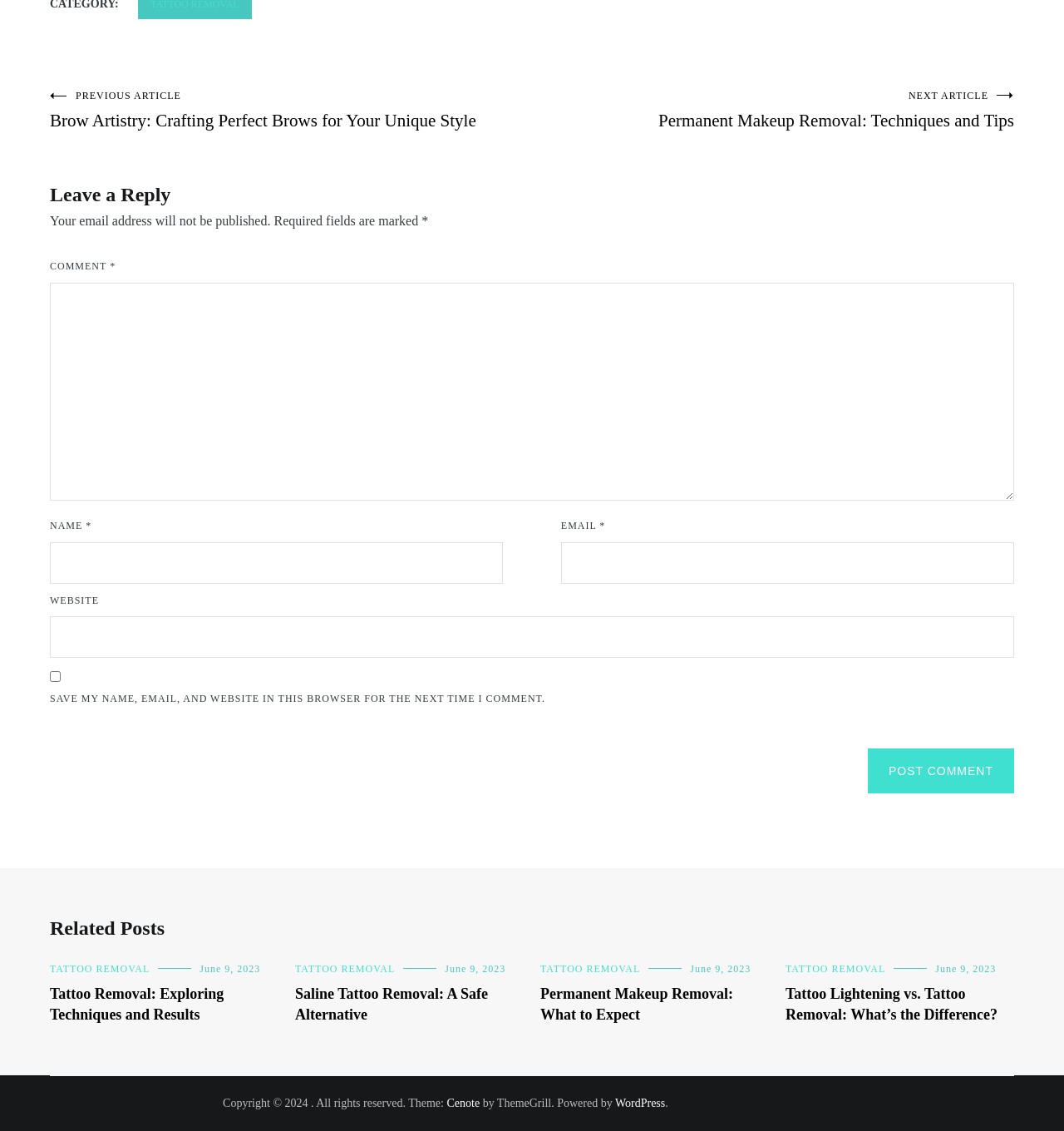Please determine the bounding box coordinates of the clickable area required to carry out the following instruction: "View related post about tattoo removal". The coordinates must be four float numbers between 0 and 1, represented as [left, top, right, bottom].

[0.047, 0.851, 0.141, 0.862]